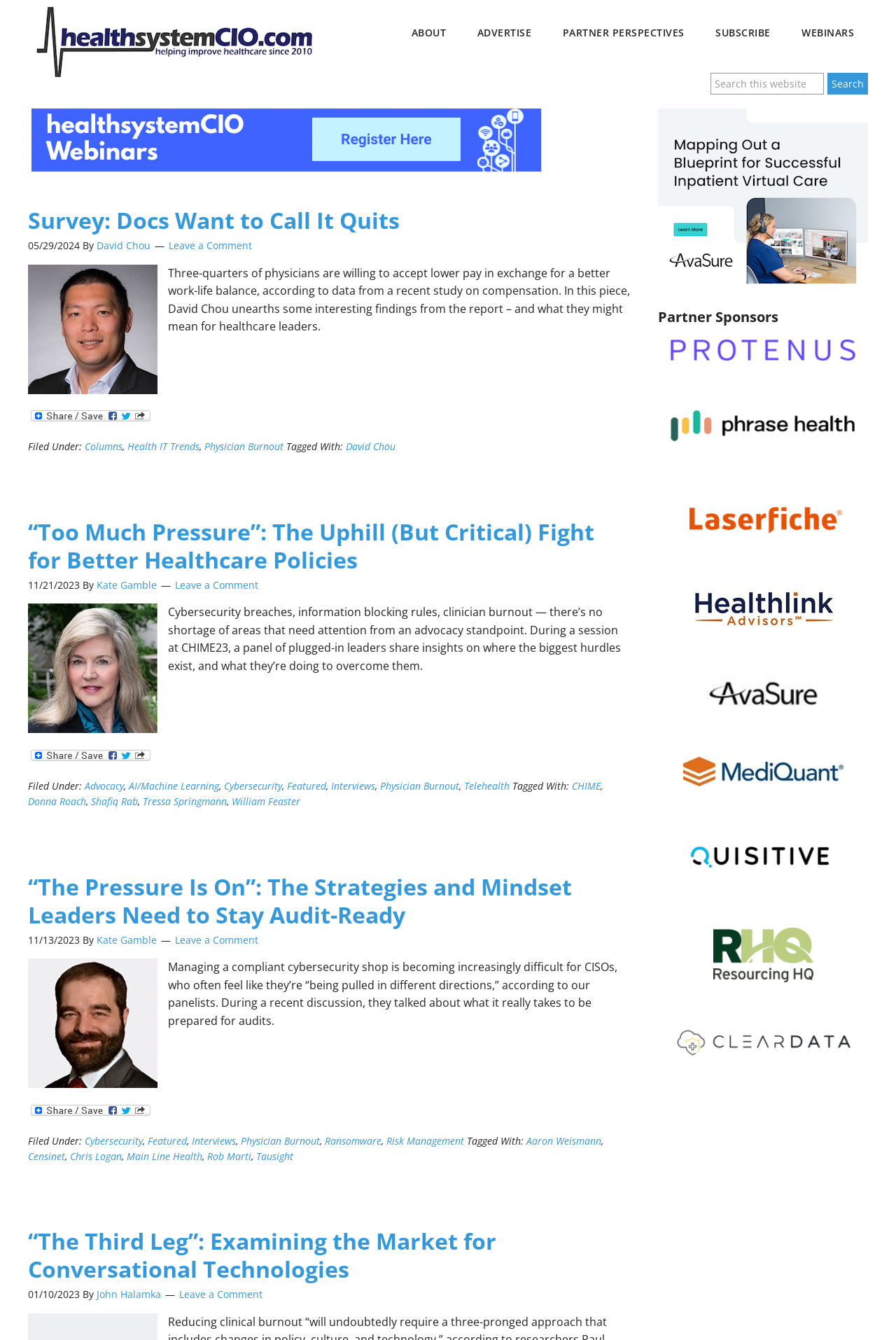Answer this question in one word or a short phrase: What is the date of the article '“Too Much Pressure”: The Uphill (But Critical) Fight for Better Healthcare Policies'?

11/21/2023